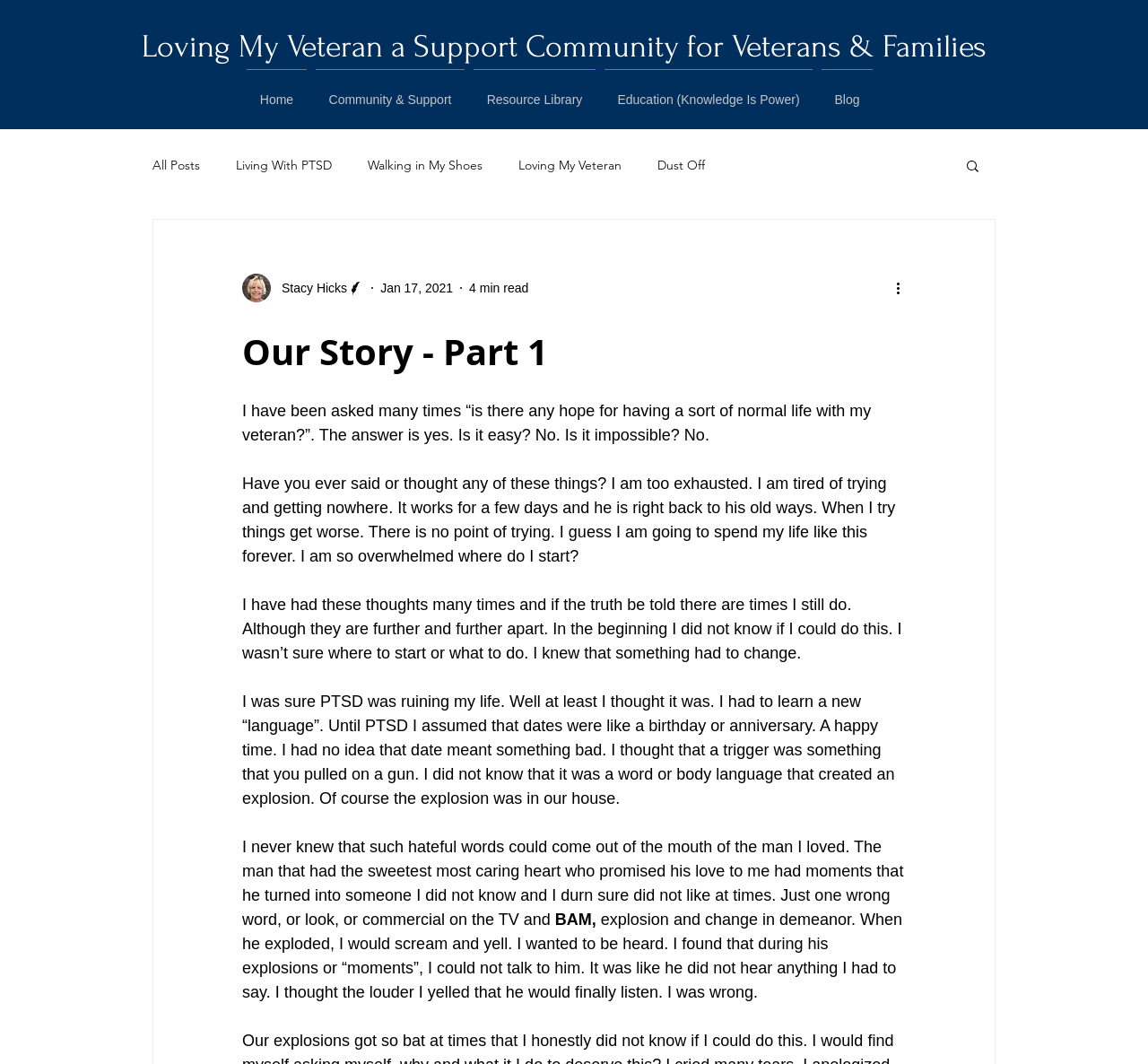What is the topic of the blog post?
Examine the screenshot and reply with a single word or phrase.

Living with PTSD